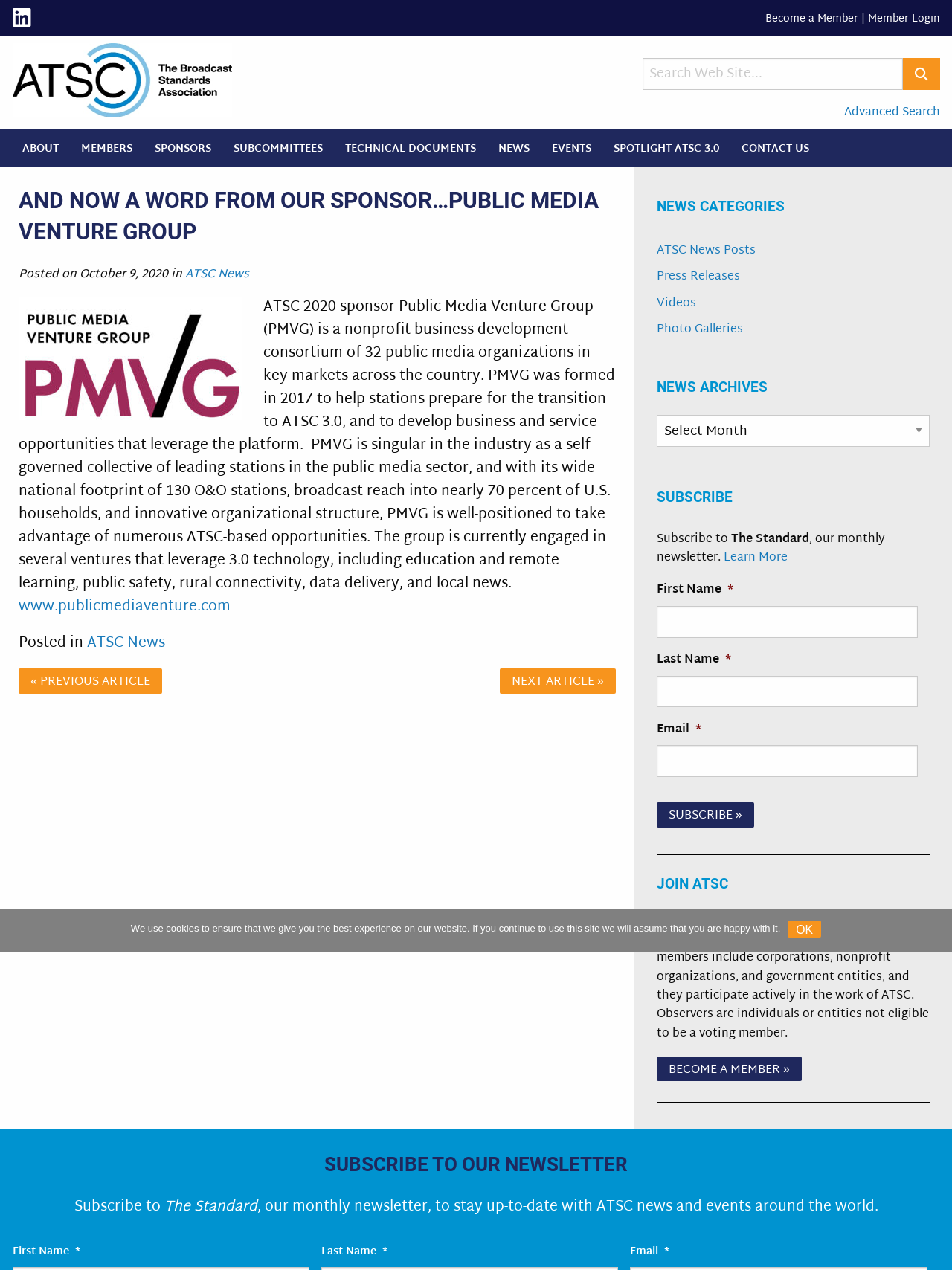How many O&O stations does PMVG have?
Please respond to the question with a detailed and well-explained answer.

I found the answer by reading the text 'PMVG is singular in the industry as a self-governed collective of leading stations in the public media sector, and with its wide national footprint of 130 O&O stations, broadcast reach into nearly 70 percent of U.S. households, and innovative organizational structure, PMVG is well-positioned to take advantage of numerous ATSC-based opportunities.'